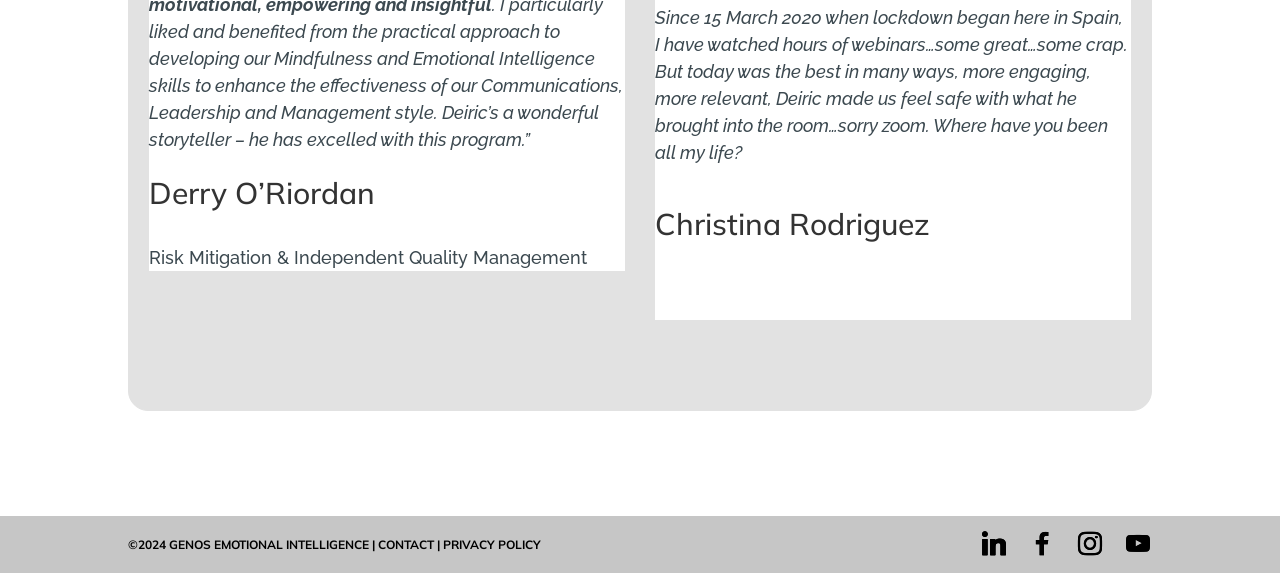Provide the bounding box coordinates of the HTML element this sentence describes: "Instagram". The bounding box coordinates consist of four float numbers between 0 and 1, i.e., [left, top, right, bottom].

[0.836, 0.929, 0.867, 0.97]